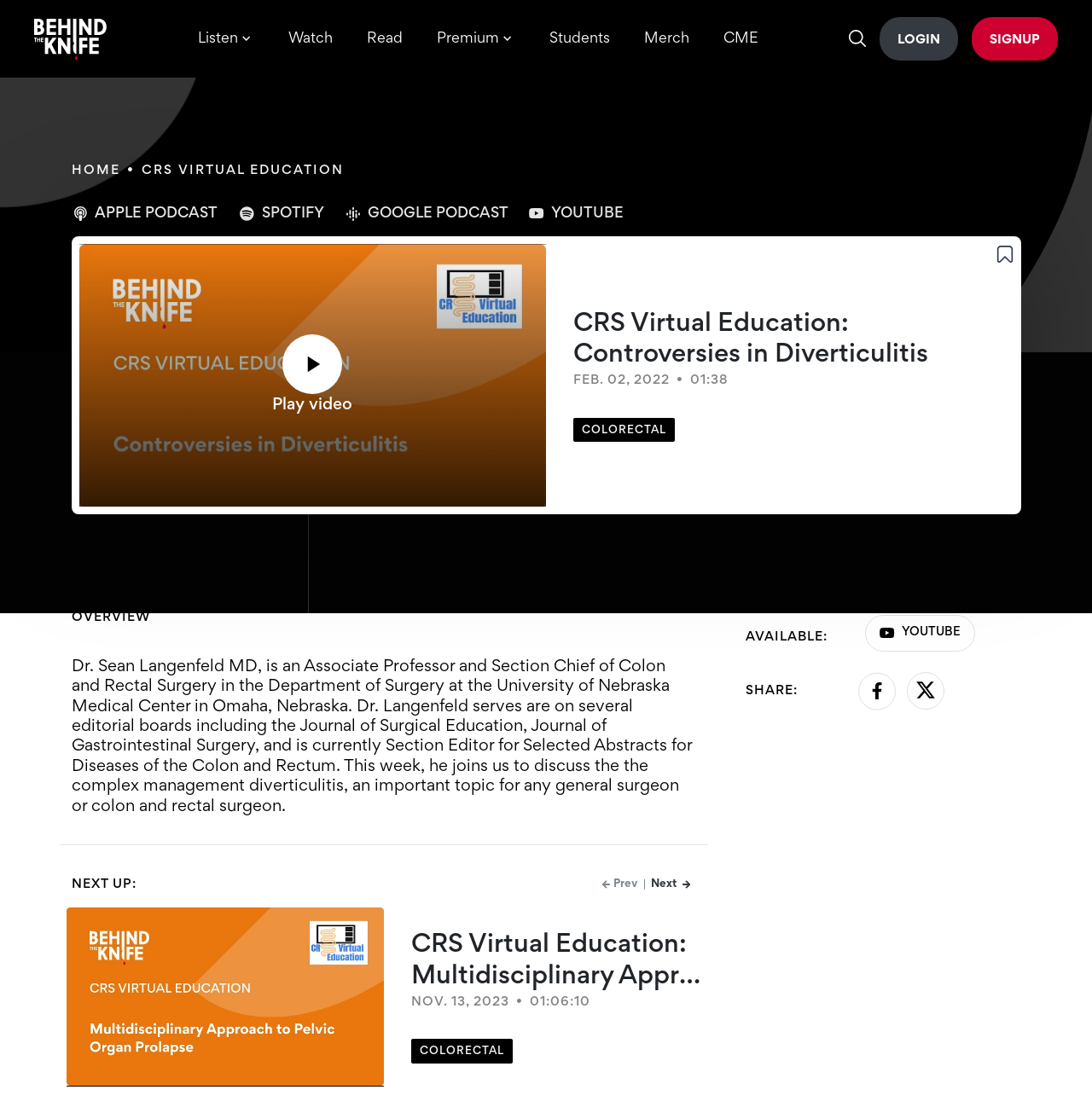Find the bounding box coordinates of the element I should click to carry out the following instruction: "Click the 'LOGIN' button".

[0.805, 0.015, 0.877, 0.054]